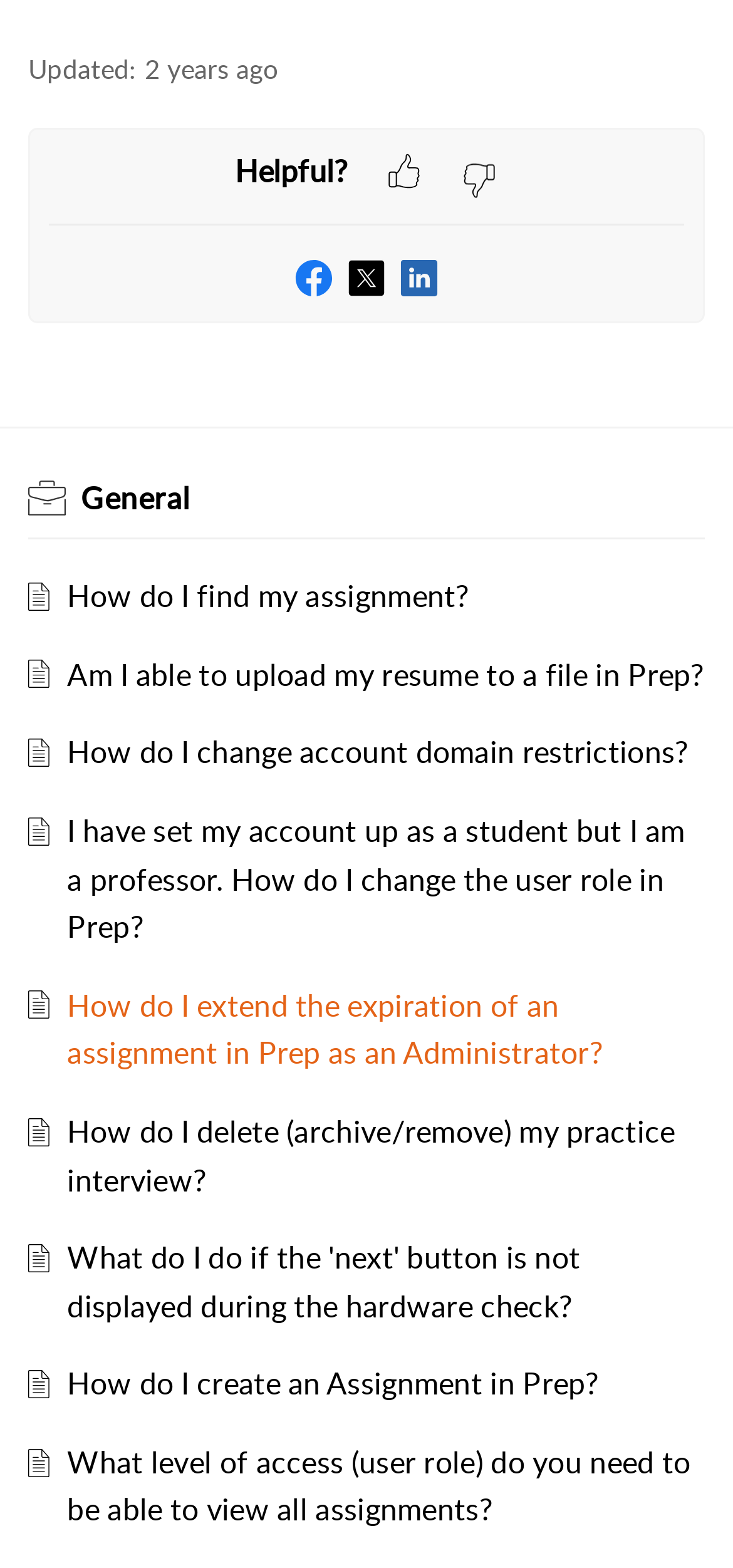Please determine the bounding box coordinates of the clickable area required to carry out the following instruction: "Click on LinkedIn". The coordinates must be four float numbers between 0 and 1, represented as [left, top, right, bottom].

[0.546, 0.163, 0.597, 0.19]